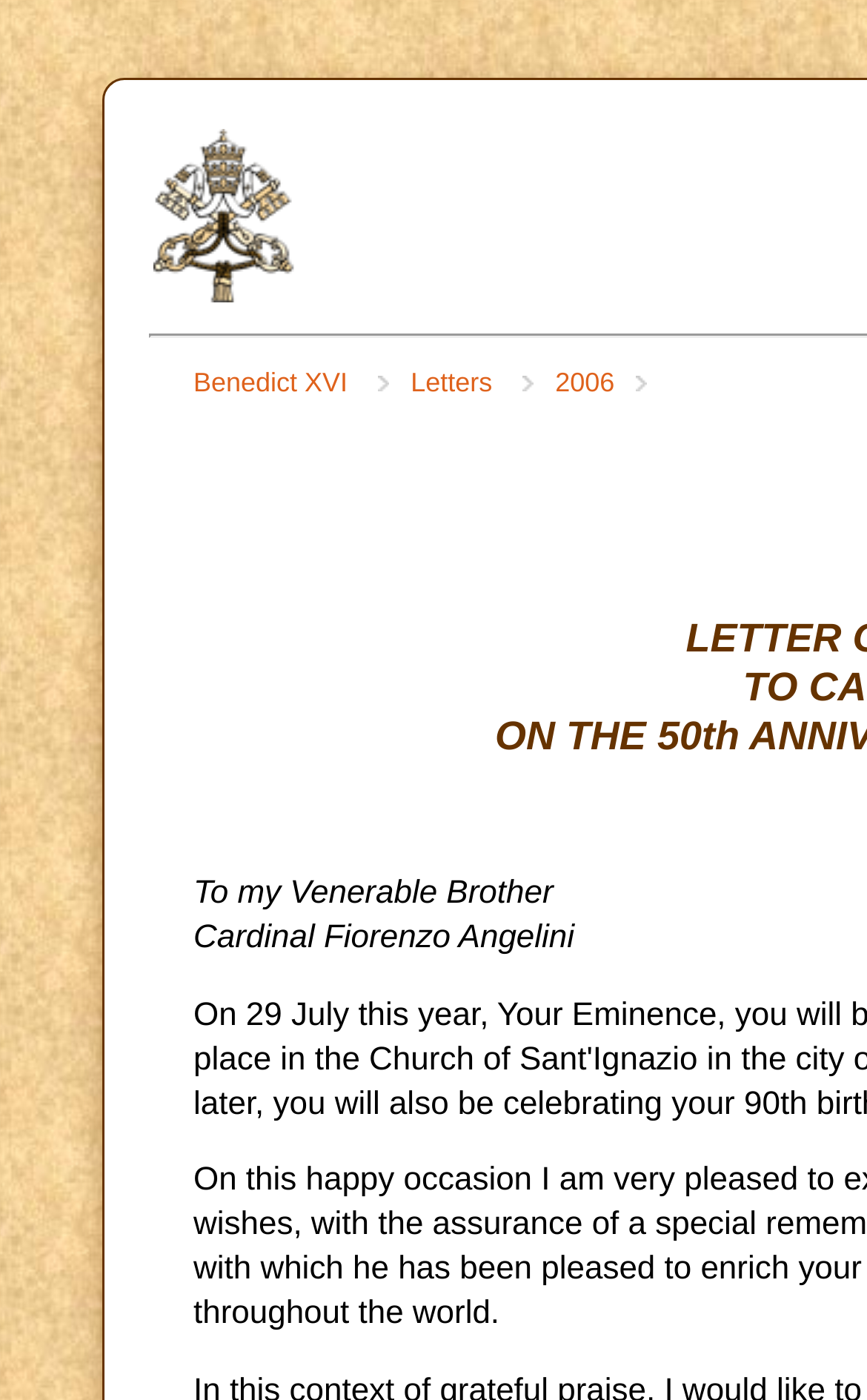How many links are present in the top section?
From the image, respond using a single word or phrase.

3